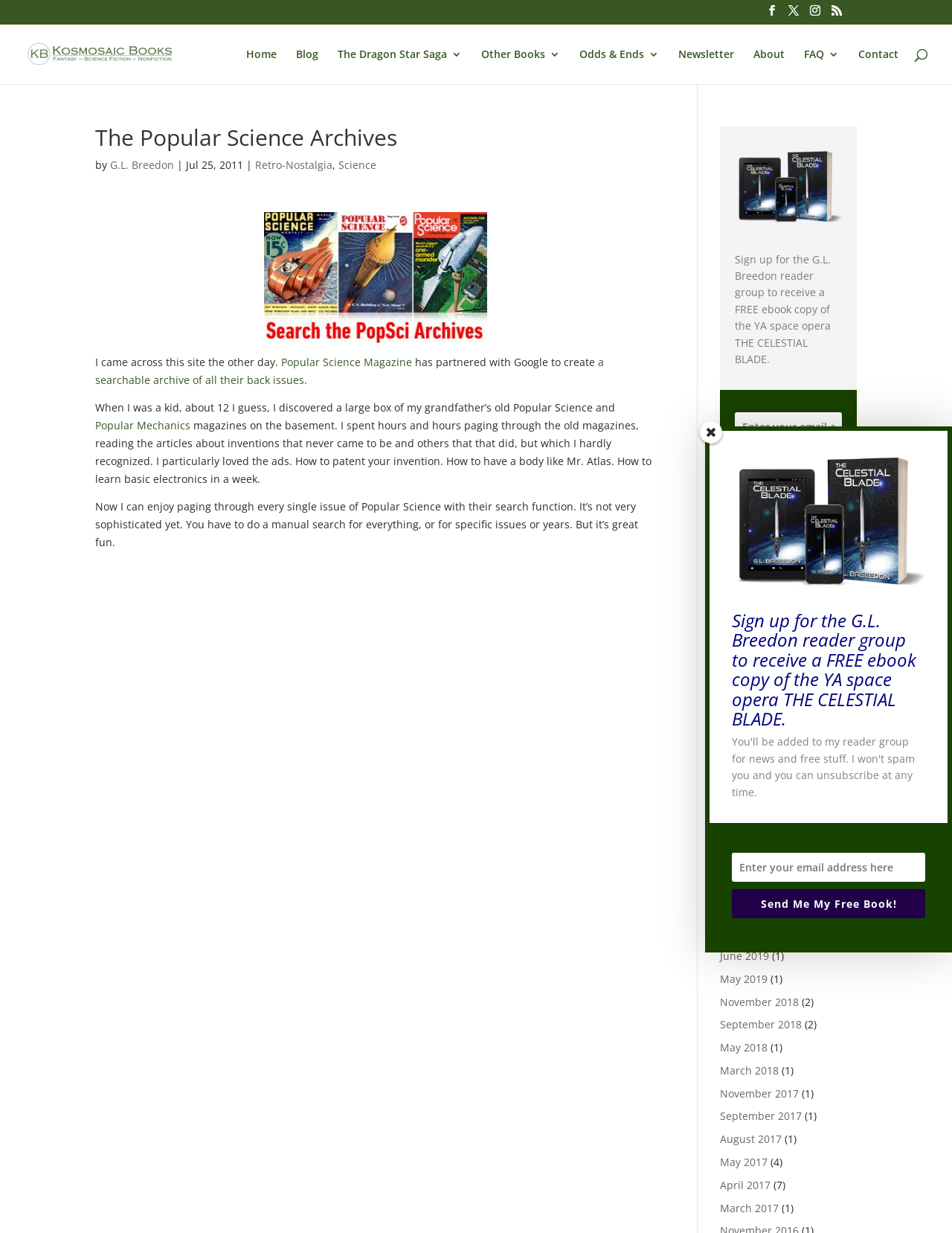Answer the question using only one word or a concise phrase: What is the date of the latest archive?

March 2024